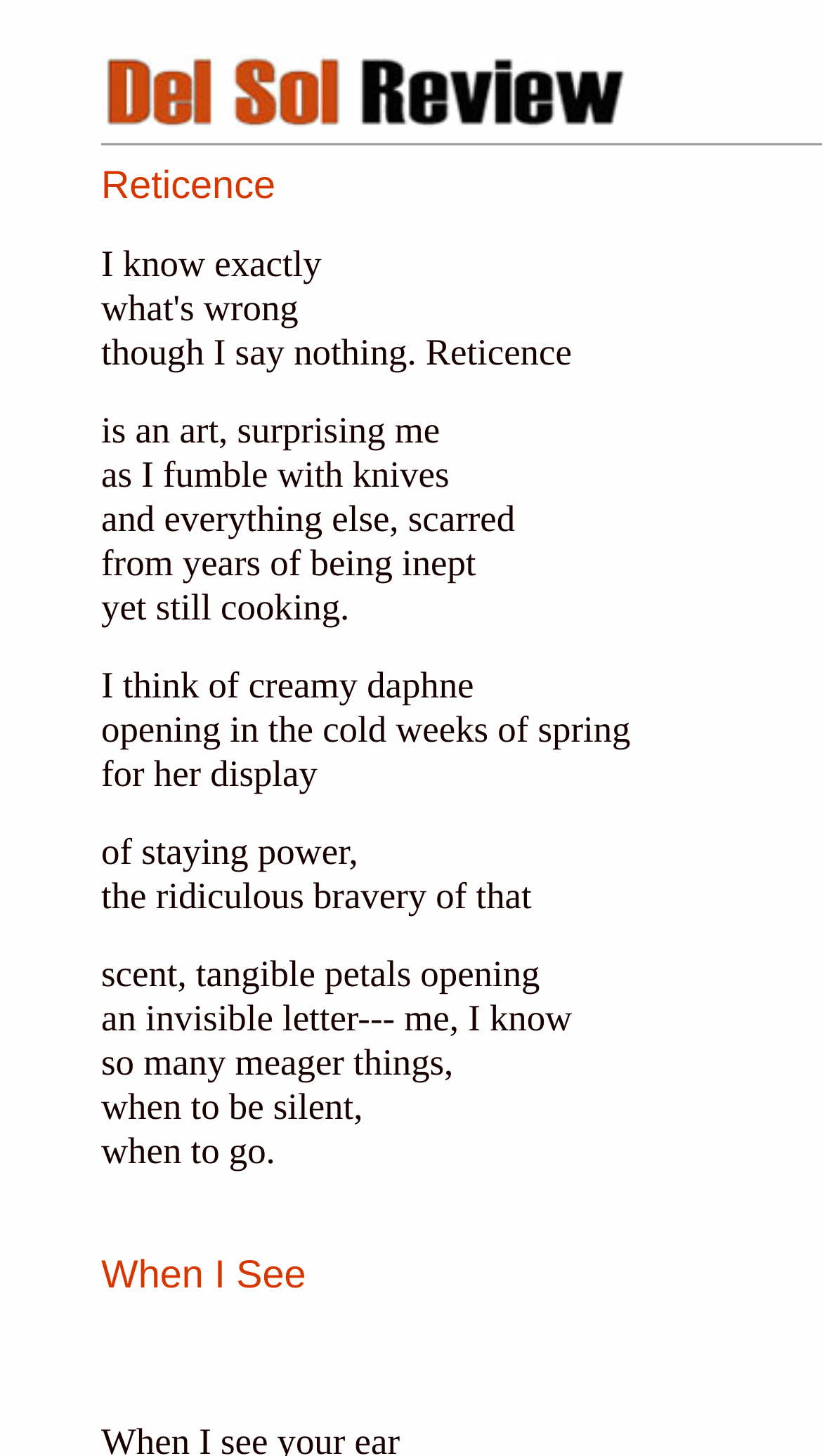Explain the webpage's layout and main content in detail.

This webpage appears to be a poetic passage or a literary work. At the top, there is a large image that spans most of the width of the page, taking up about 64% of the screen from left to right and 8.7% from top to bottom.

Below the image, there are 14 lines of text, each on a separate line, that form a poetic passage. The text is aligned to the left and takes up about 43% of the screen from left to right and 63% from top to bottom. The lines of text are relatively short, with some being only a few words long.

The poem explores themes of self-doubt, perseverance, and the beauty of nature. It describes the speaker's struggles with everyday tasks, such as cooking, and their admiration for the resilience of a flower, Daphne, that blooms in the cold weeks of spring.

The text is arranged in a single column, with each line building upon the previous one to create a sense of flow and continuity. The font size and style appear to be consistent throughout the passage, with no headings or titles that stand out. The overall layout is simple and uncluttered, allowing the reader to focus on the poetic language and imagery.